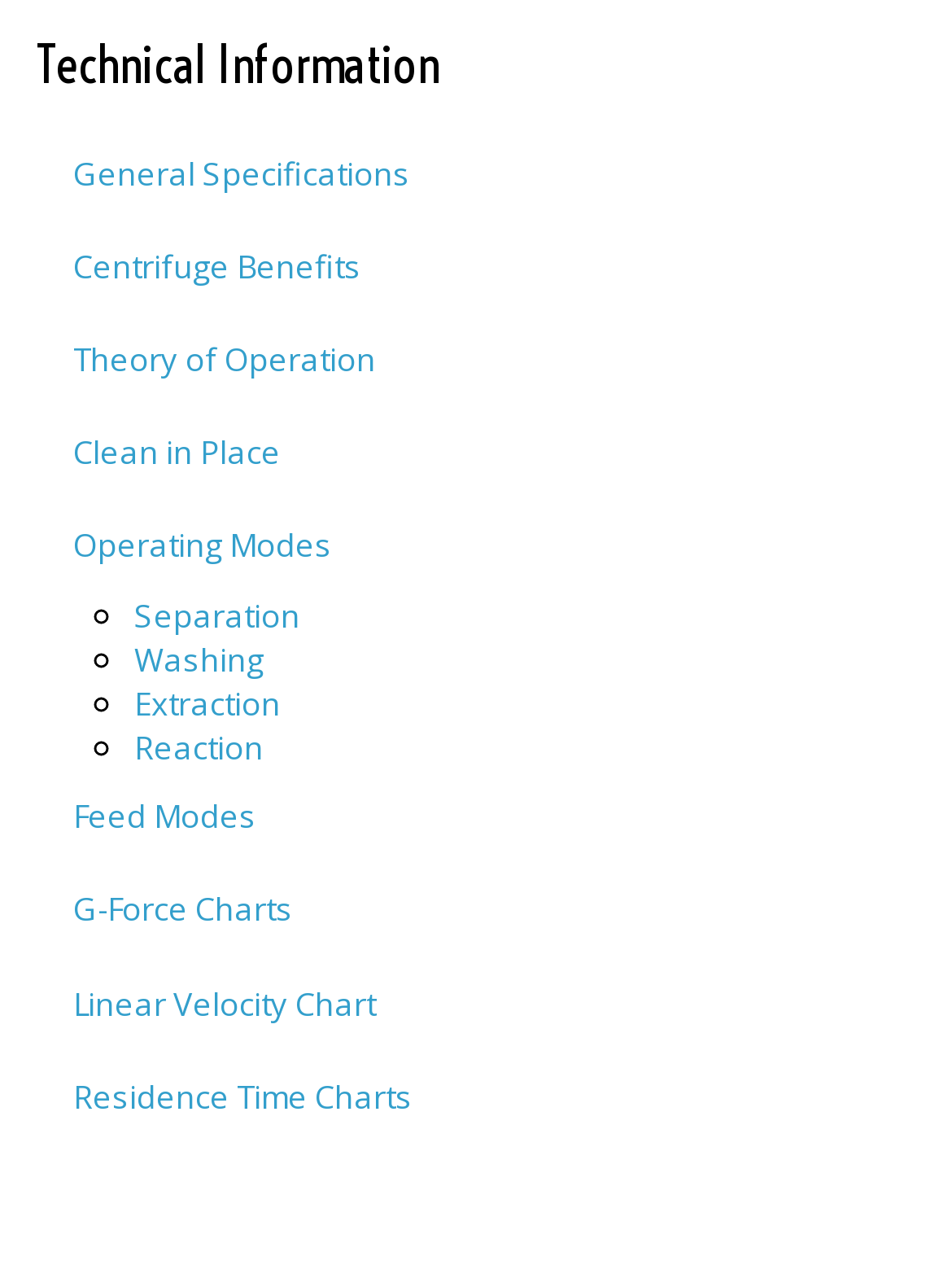What is the main topic of this webpage?
Examine the image closely and answer the question with as much detail as possible.

The main topic of this webpage is 'Technical Information' as indicated by the heading at the top of the page. This heading is followed by several links and subheadings that provide more specific information about the topic.